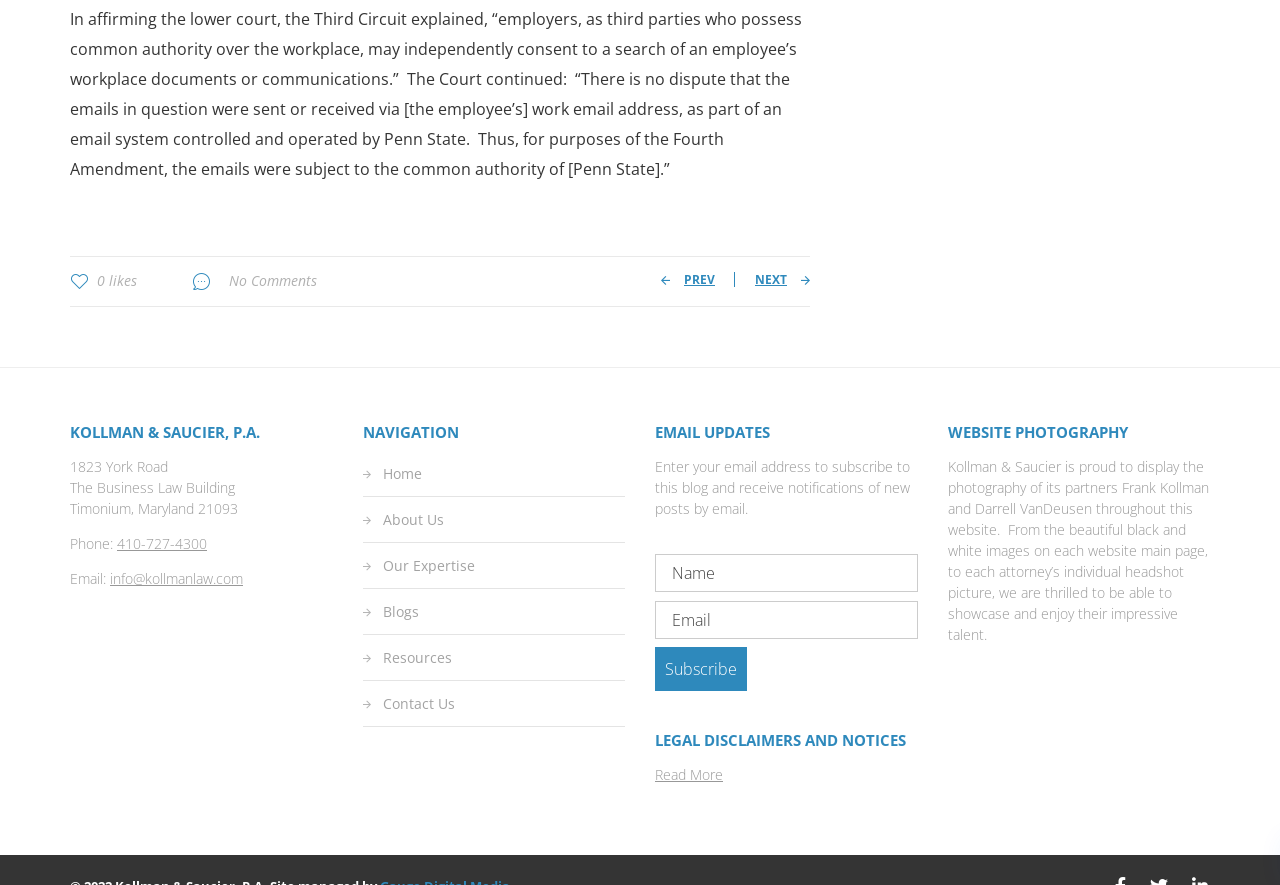Answer this question using a single word or a brief phrase:
What is the phone number of the law firm?

410-727-4300